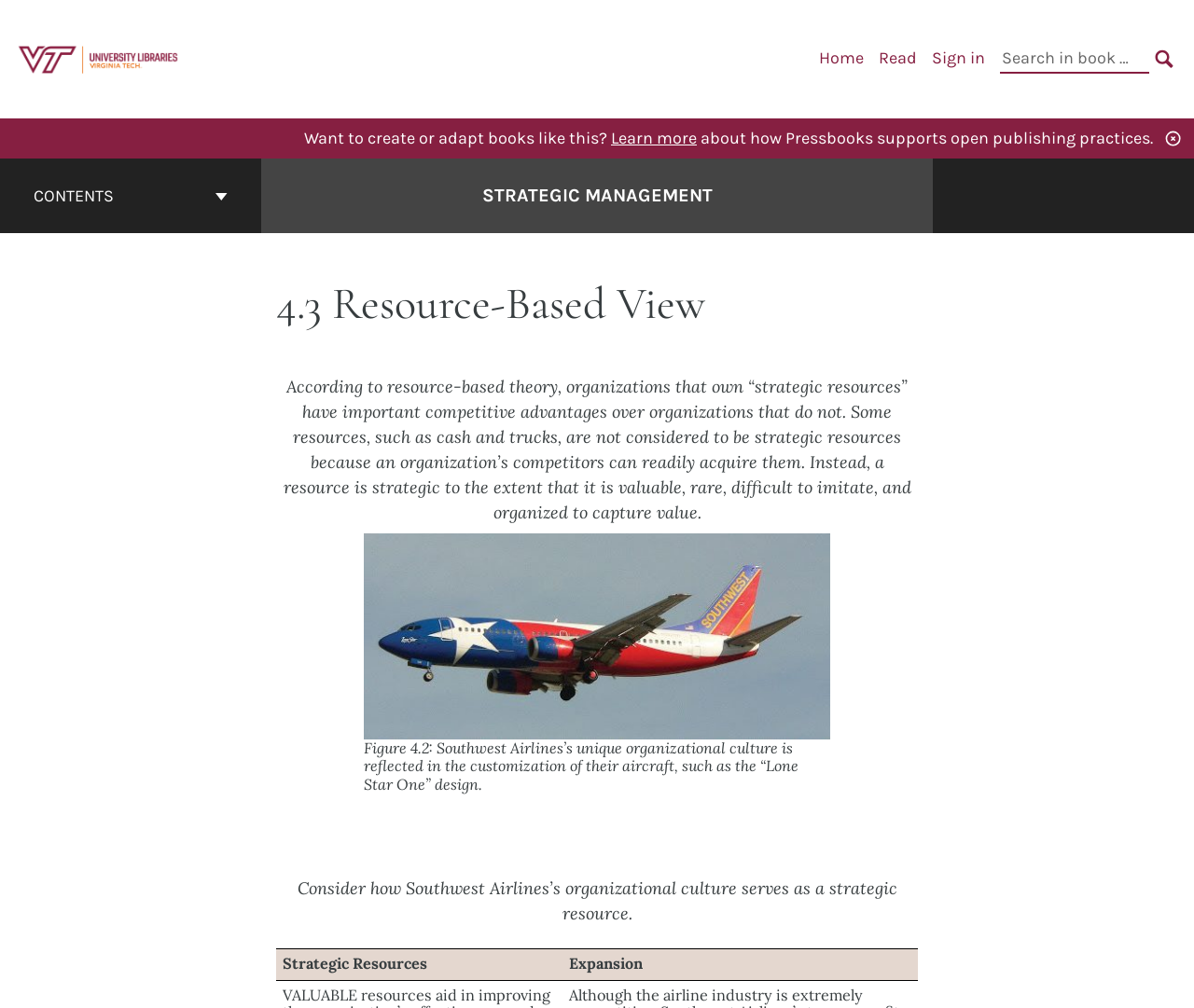Provide a short answer using a single word or phrase for the following question: 
How many columns are there in the grid?

2